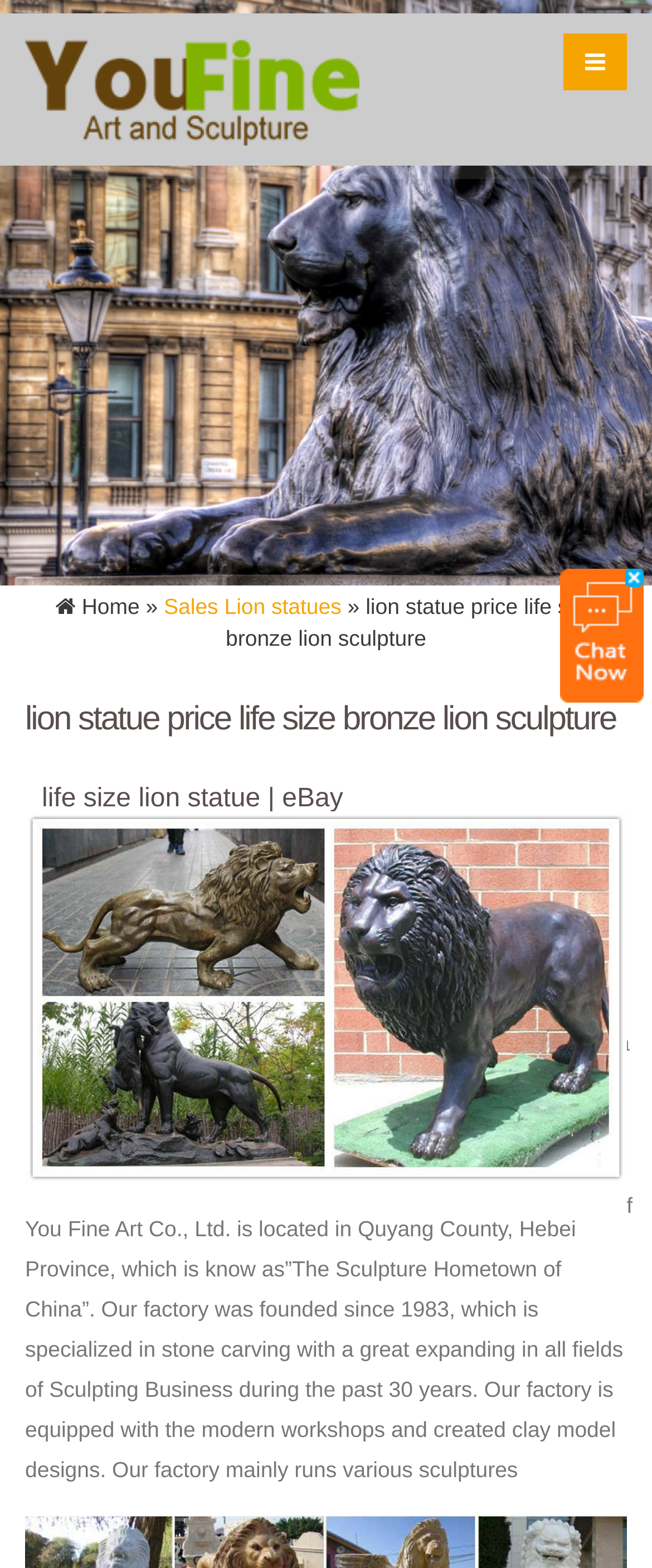What is the material used for the sculptures mentioned on this webpage?
Give a single word or phrase as your answer by examining the image.

Bronze